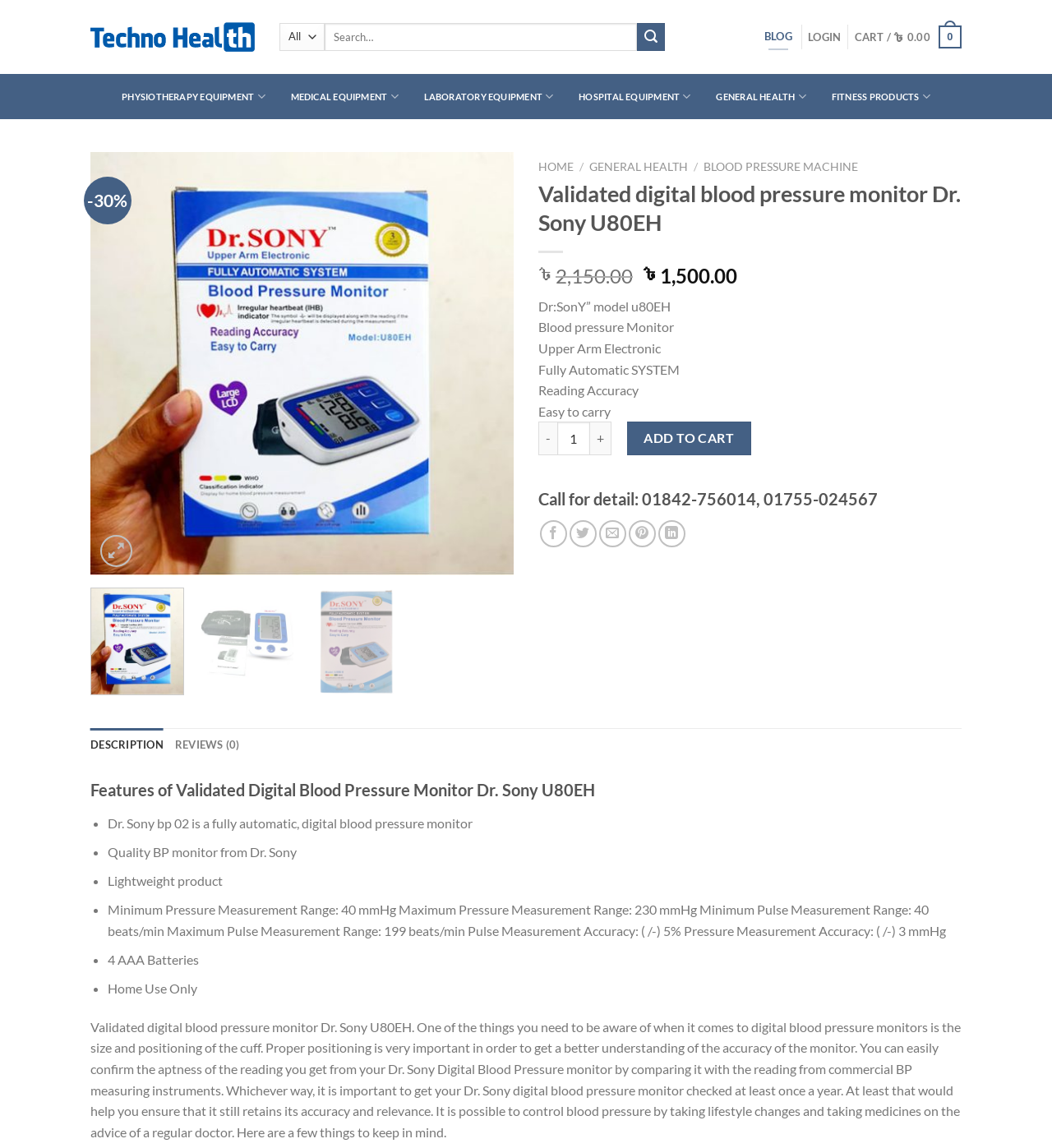What is the original price of the blood pressure monitor?
Use the image to answer the question with a single word or phrase.

৳2,150.00